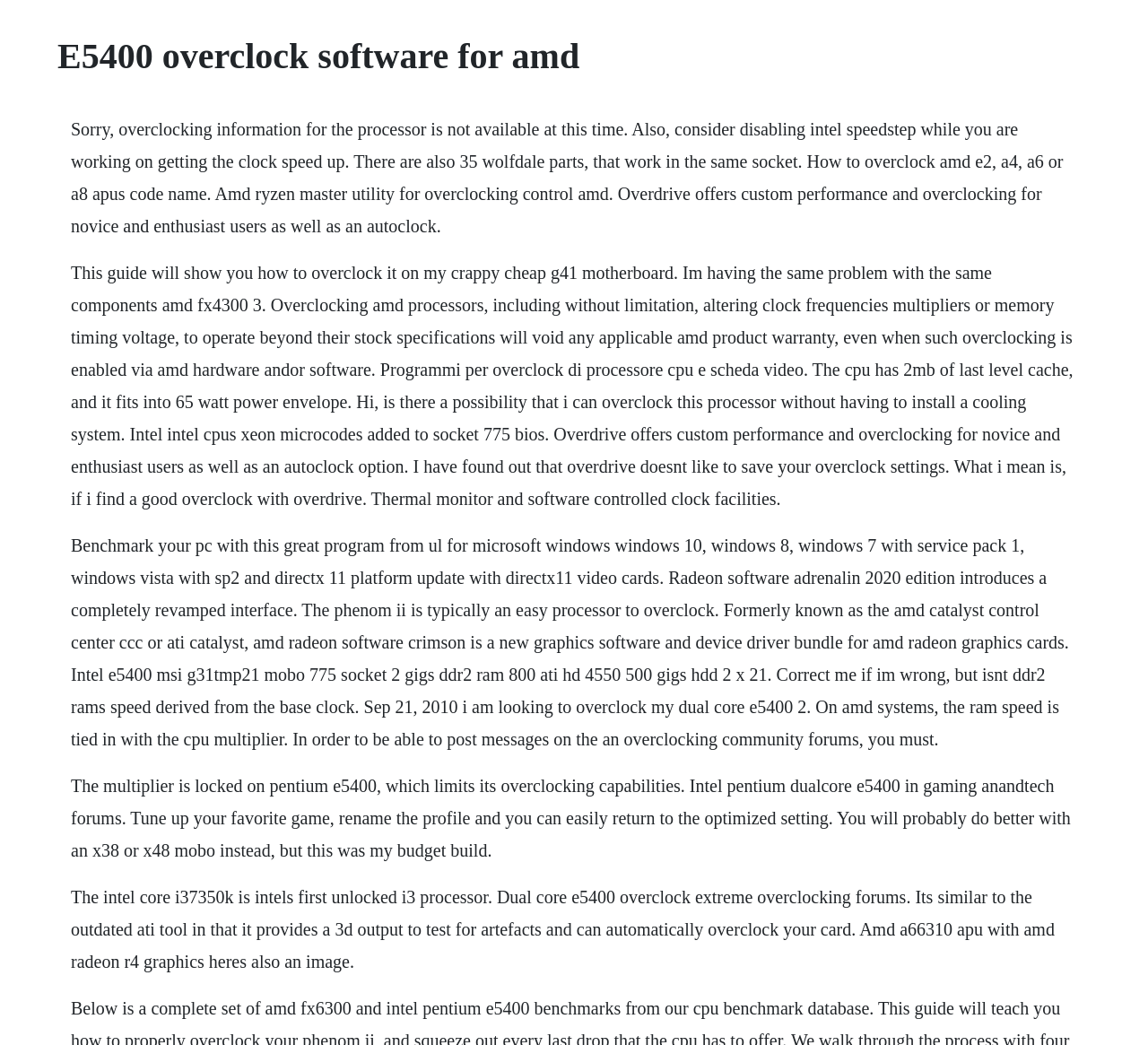Determine the primary headline of the webpage.

E5400 overclock software for amd